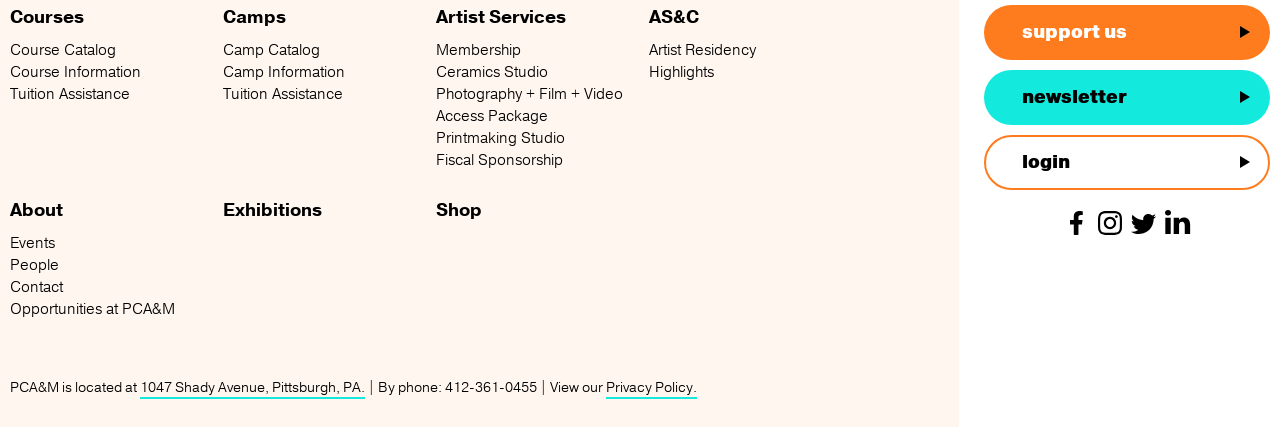Answer the question using only a single word or phrase: 
What is the last link in the bottom-left section of the webpage?

Opportunities at PCA&M